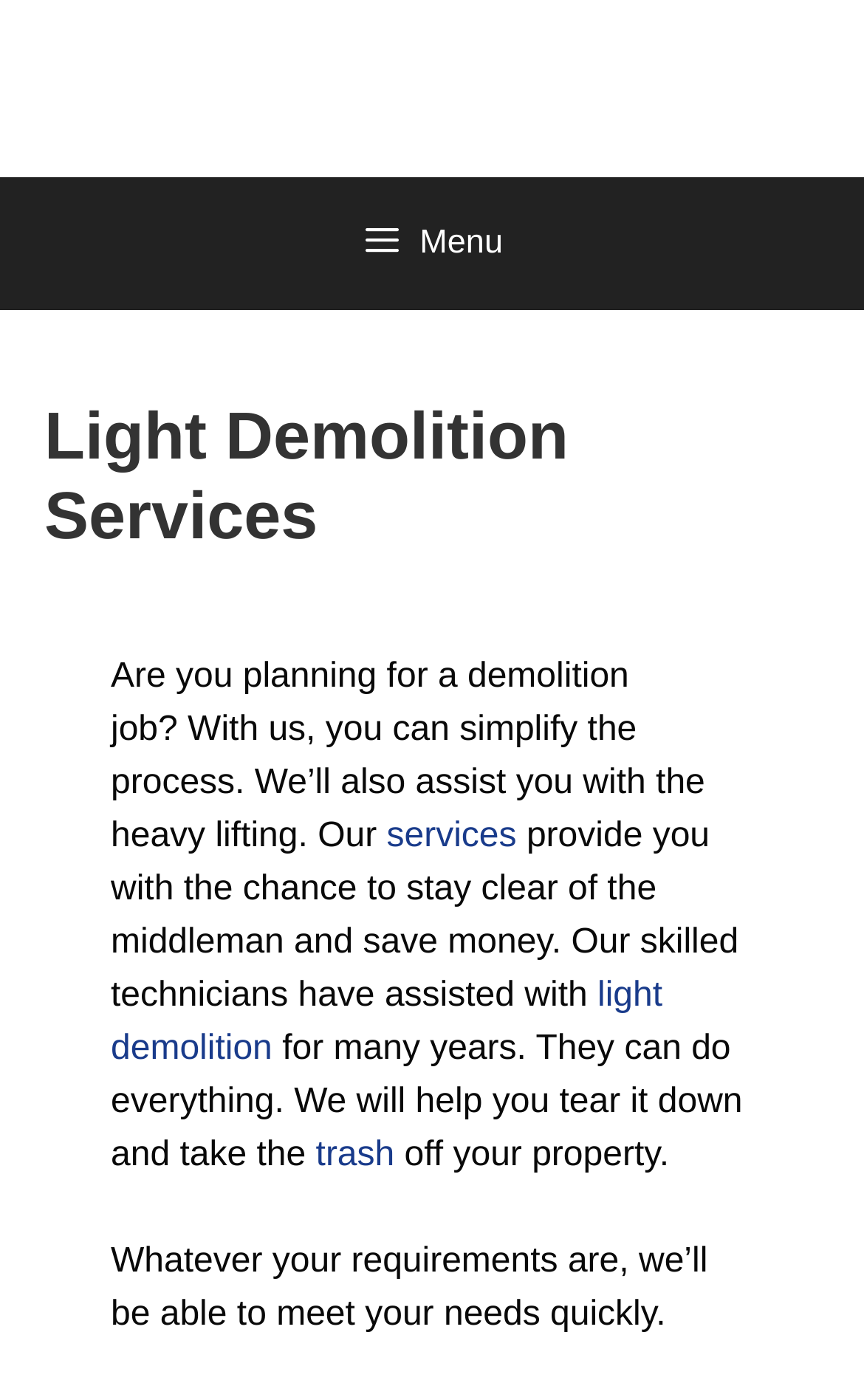Provide the bounding box coordinates of the HTML element described by the text: "Social Media".

None